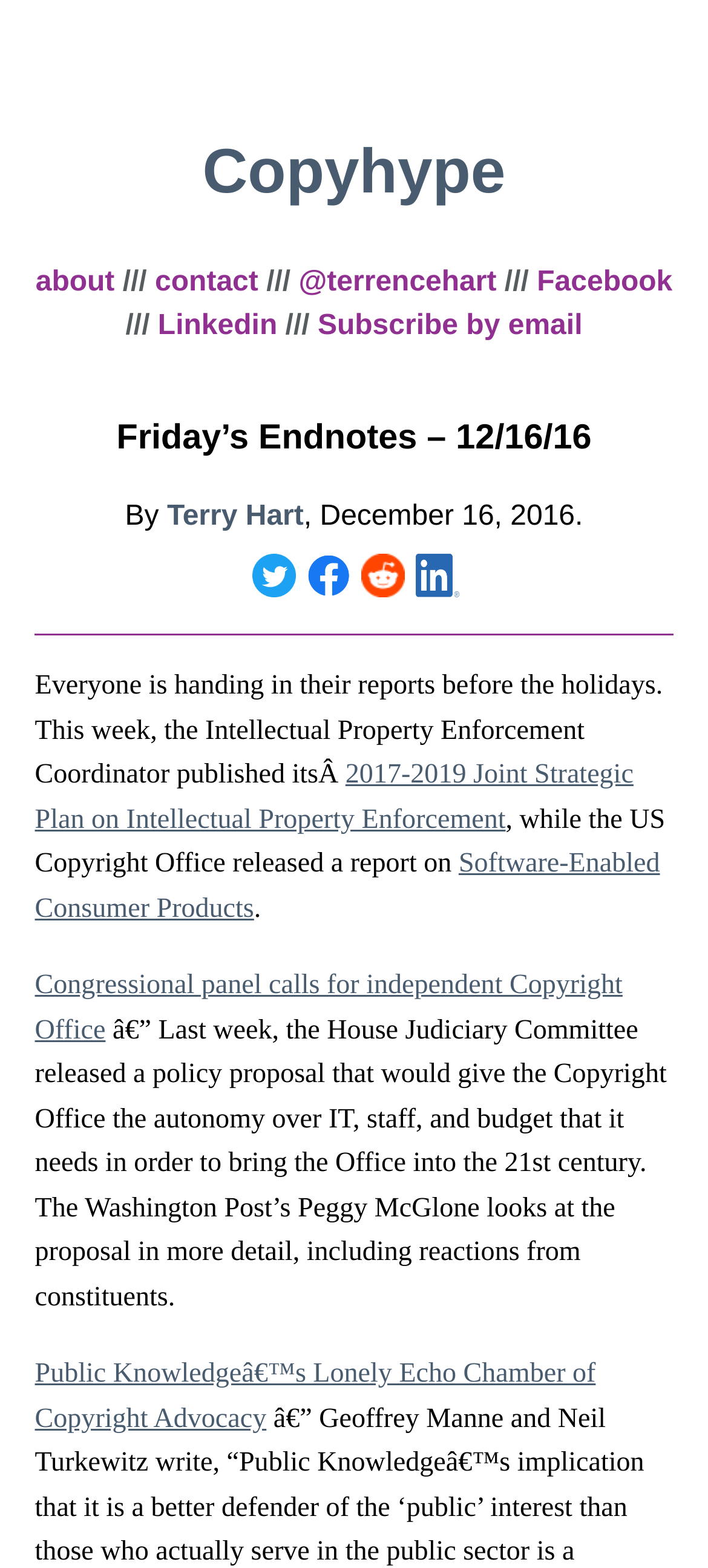Using the element description provided, determine the bounding box coordinates in the format (top-left x, top-left y, bottom-right x, bottom-right y). Ensure that all values are floating point numbers between 0 and 1. Element description: contact

[0.219, 0.17, 0.365, 0.189]